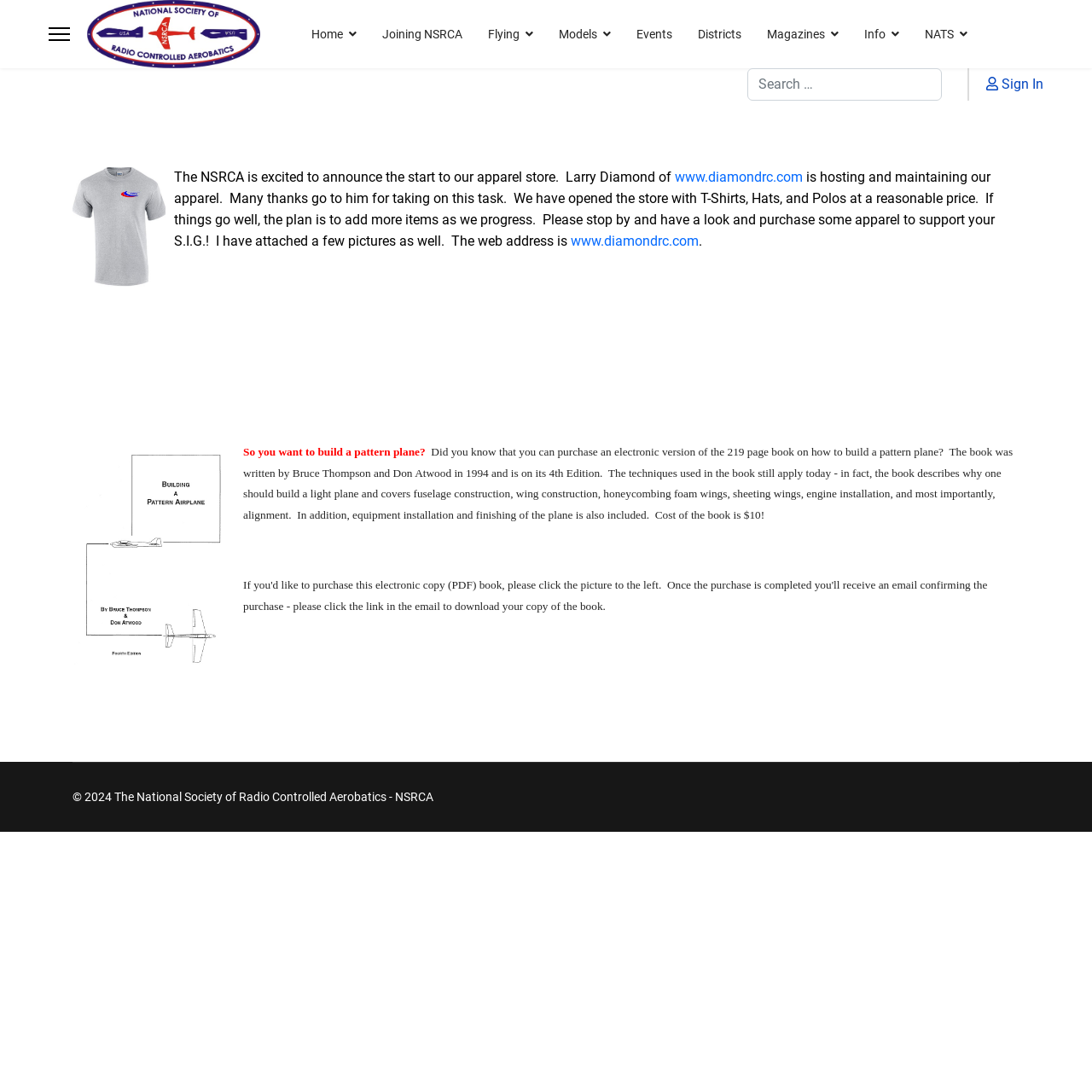Generate a comprehensive caption for the webpage you are viewing.

The webpage is about the National Society of Radio Controlled Aerobatics (NSRCA) in the USA, specifically focused on precision aerobatics. At the top, there is a navigation menu with links to various sections, including "Home", "Joining NSRCA", "Flying", "Models", "Events", "Districts", and "Magazines". Next to the navigation menu, there is a search bar with a combobox and a status indicator.

Below the navigation menu, there is a main content area that takes up most of the page. It starts with an announcement about the NSRCA's new apparel store, featuring an image of a t-shirt and a brief description of the store. The text also mentions that the store is hosted and maintained by Larry Diamond of Diamond RC, and that the plan is to add more items in the future.

Further down, there is a section about building a pattern plane, featuring an image of a plane and a brief description of a book on the topic. The book, written by Bruce Thompson and Don Atwood, is available for purchase as an electronic version and covers various aspects of building a pattern plane.

At the very bottom of the page, there is a copyright notice stating "© 2024 The National Society of Radio Controlled Aerobatics - NSRCA".